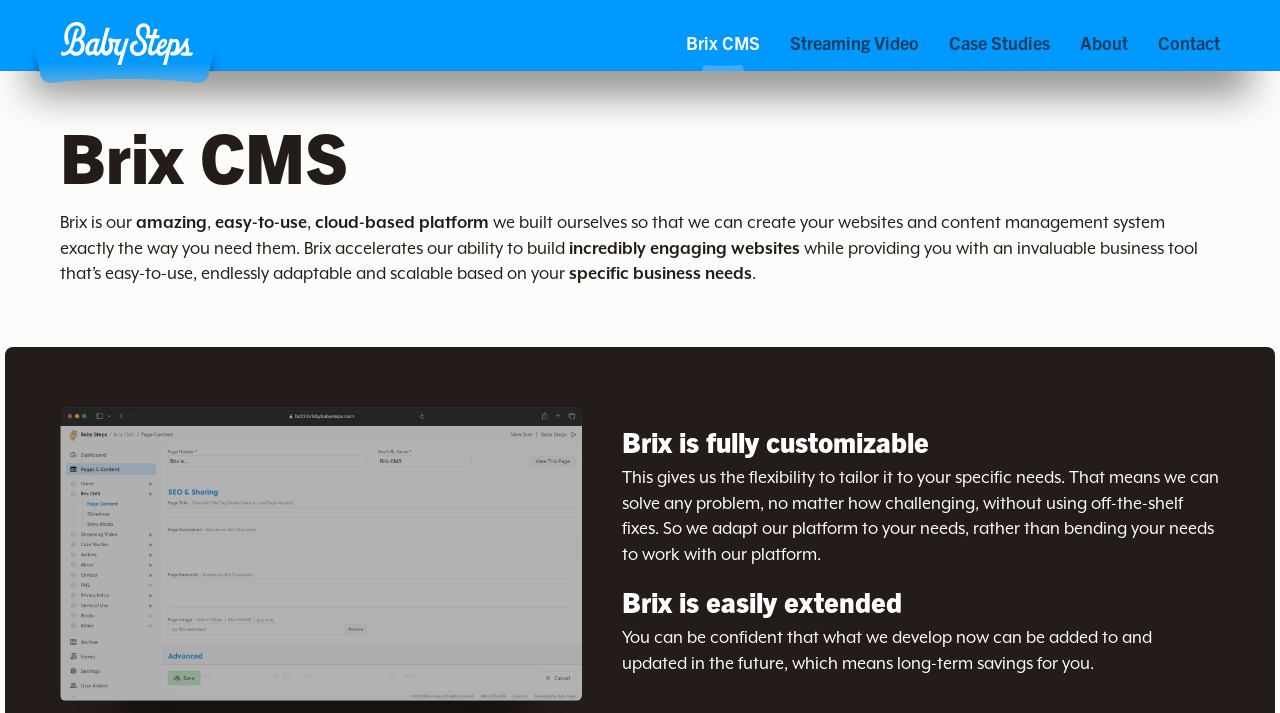Find and provide the bounding box coordinates for the UI element described here: "Case Studies". The coordinates should be given as four float numbers between 0 and 1: [left, top, right, bottom].

[0.741, 0.039, 0.82, 0.081]